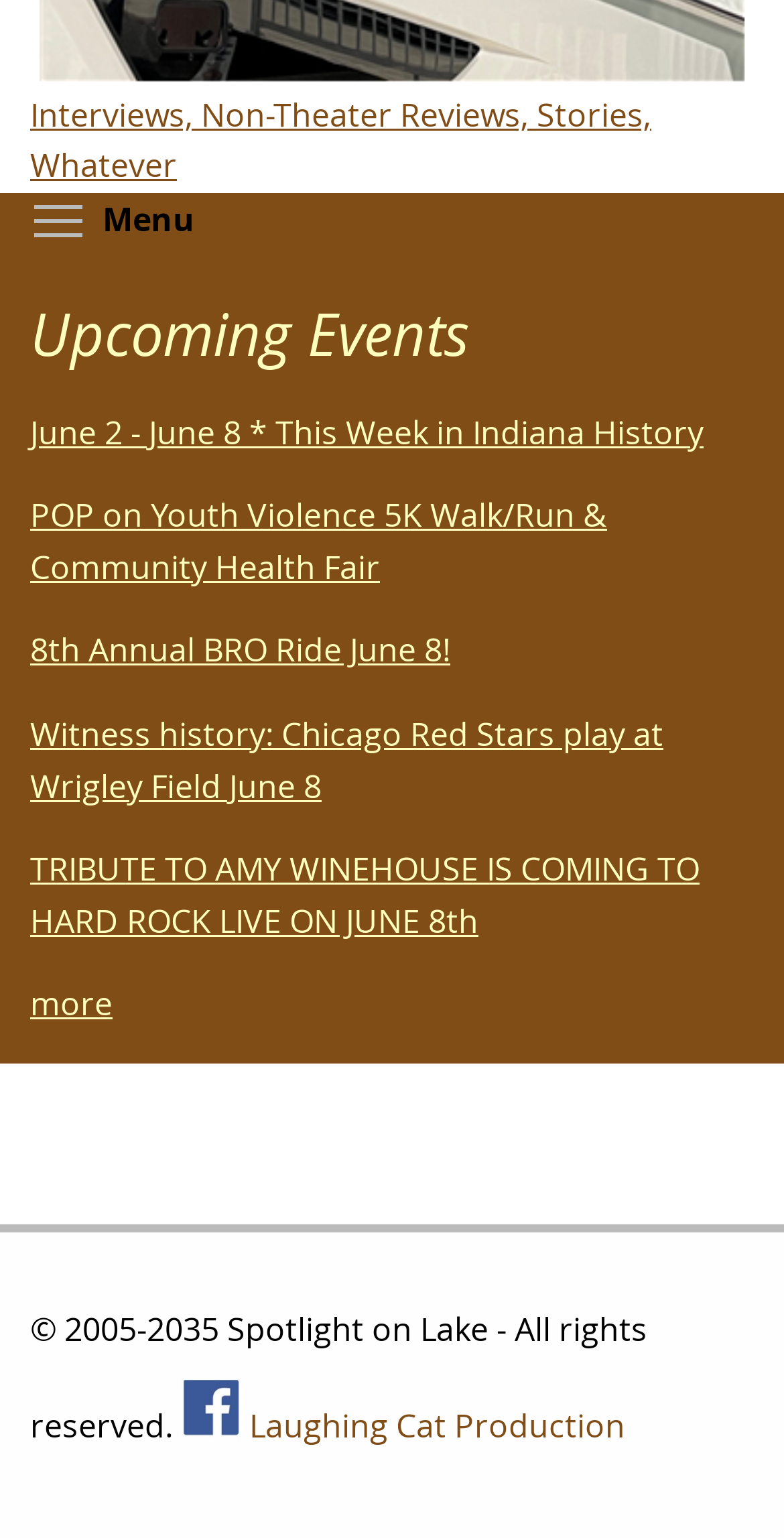Identify the bounding box coordinates of the clickable region necessary to fulfill the following instruction: "Click on the button with the  icon". The bounding box coordinates should be four float numbers between 0 and 1, i.e., [left, top, right, bottom].

None